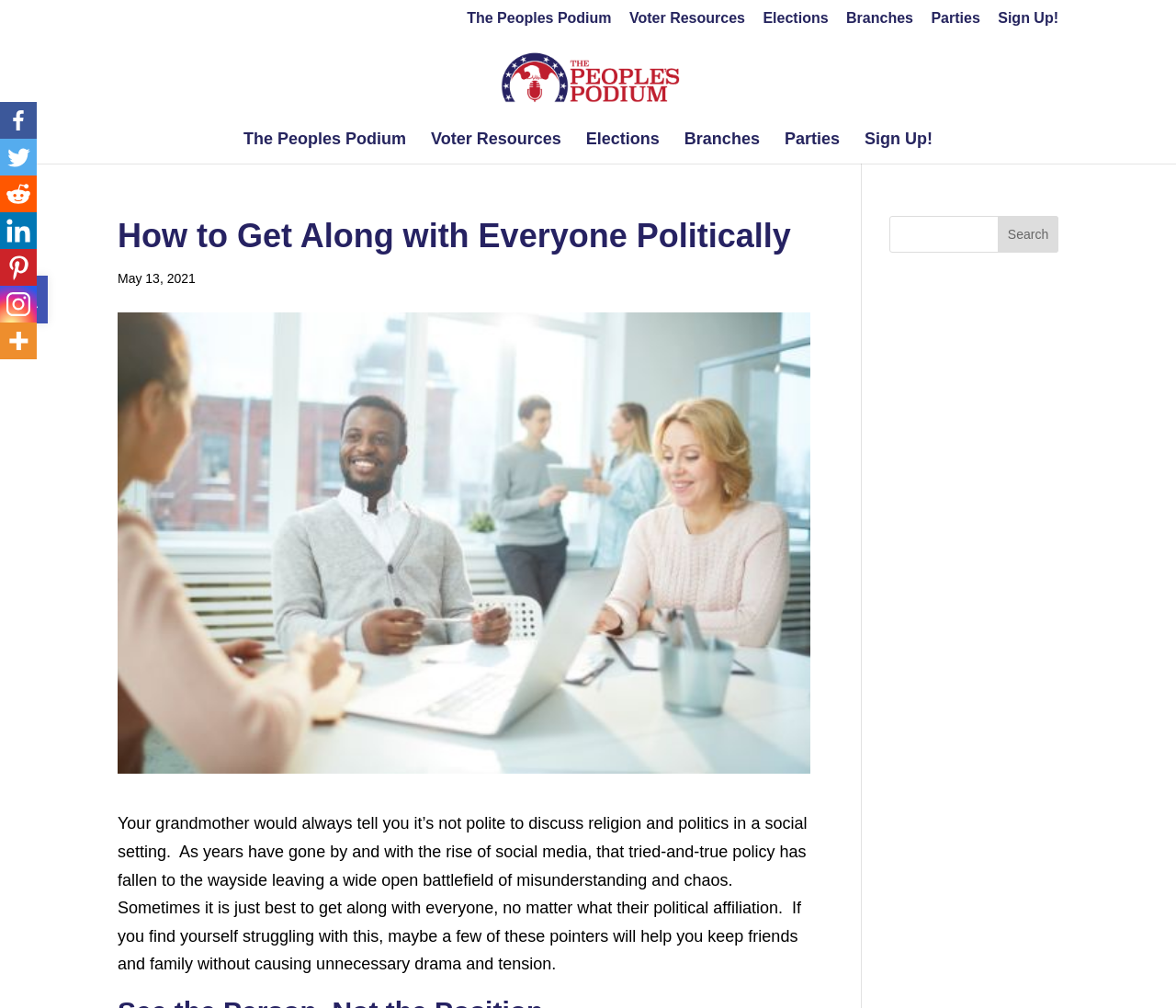Identify the bounding box coordinates of the region that needs to be clicked to carry out this instruction: "Click on The People's Podium link". Provide these coordinates as four float numbers ranging from 0 to 1, i.e., [left, top, right, bottom].

[0.397, 0.011, 0.52, 0.036]